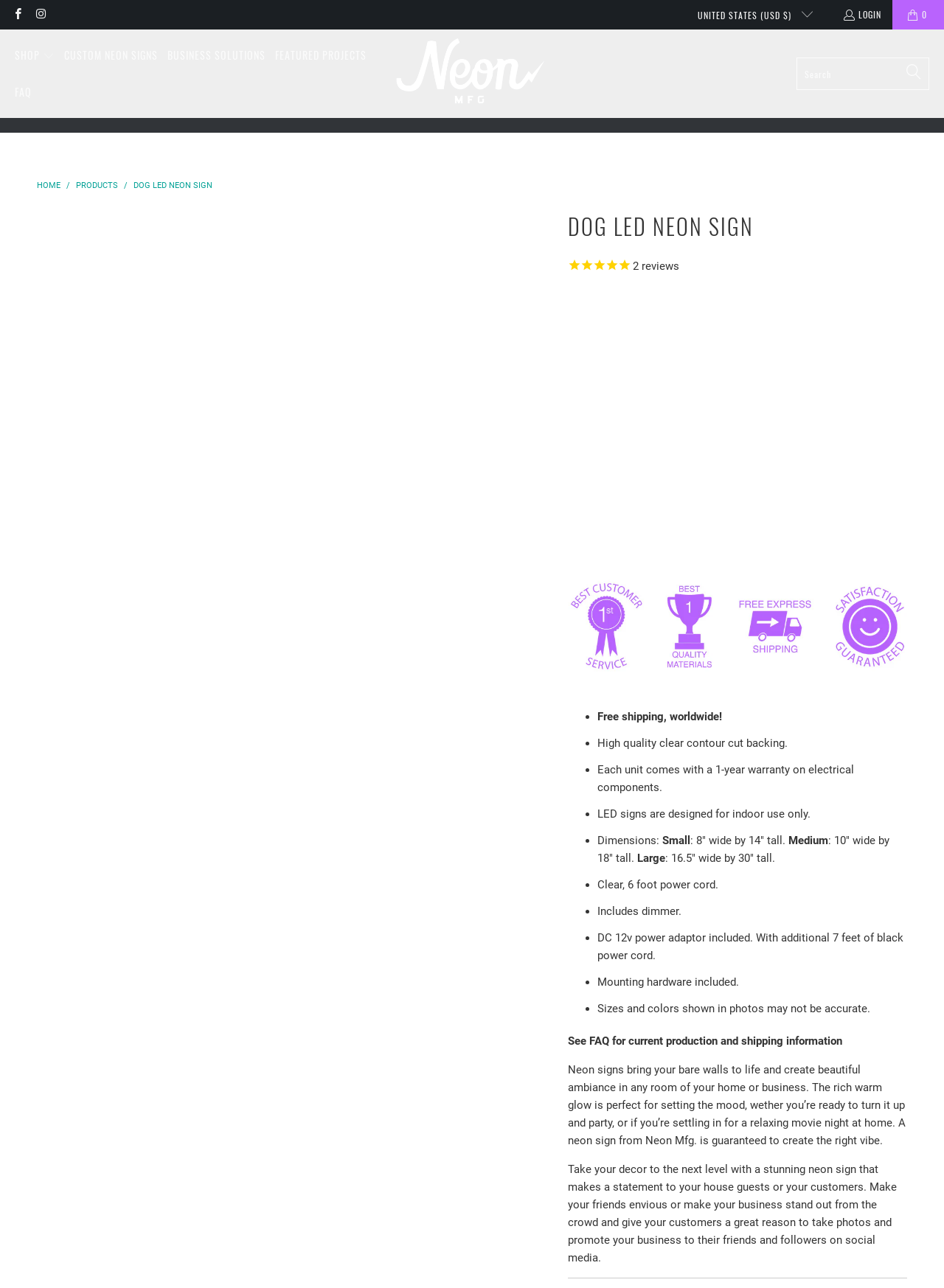Determine the bounding box coordinates of the element that should be clicked to execute the following command: "Search for products".

[0.844, 0.045, 0.984, 0.07]